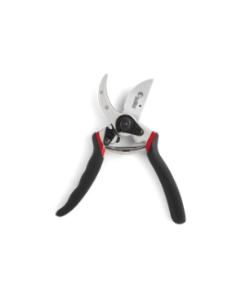Provide a comprehensive description of the image.

The image showcases a pair of professional-grade hand pruners, known as the "Technical Hand Pruner." Featuring high-quality stainless steel blades, these pruners are designed for precision cutting, making them ideal for various gardening tasks. The ergonomic handles, accented with red grips, ensure comfortable use during extended periods, reducing strain on the hands. These tools are perfect for both amateur and professional gardeners looking to maintain healthy and neat plants.